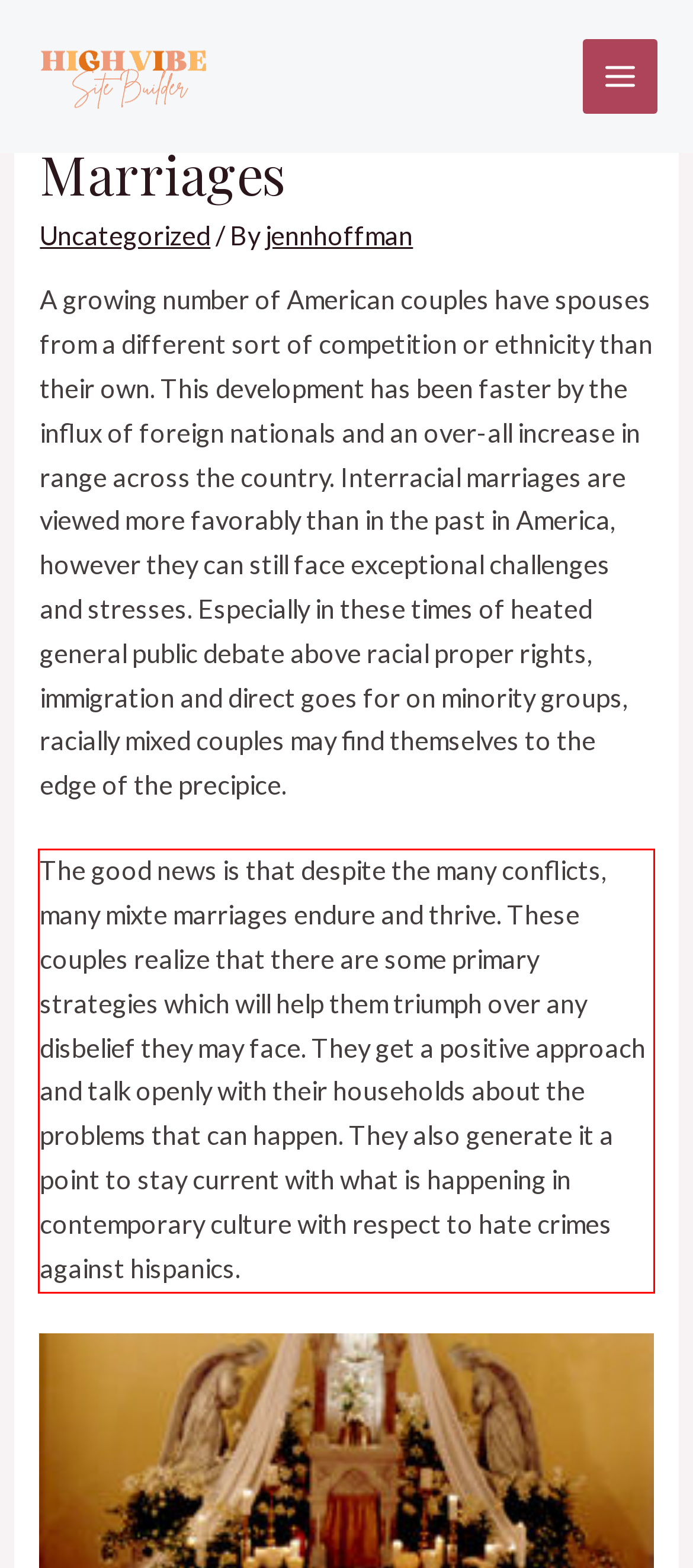Look at the screenshot of the webpage, locate the red rectangle bounding box, and generate the text content that it contains.

The good news is that despite the many conflicts, many mixte marriages endure and thrive. These couples realize that there are some primary strategies which will help them triumph over any disbelief they may face. They get a positive approach and talk openly with their households about the problems that can happen. They also generate it a point to stay current with what is happening in contemporary culture with respect to hate crimes against hispanics.